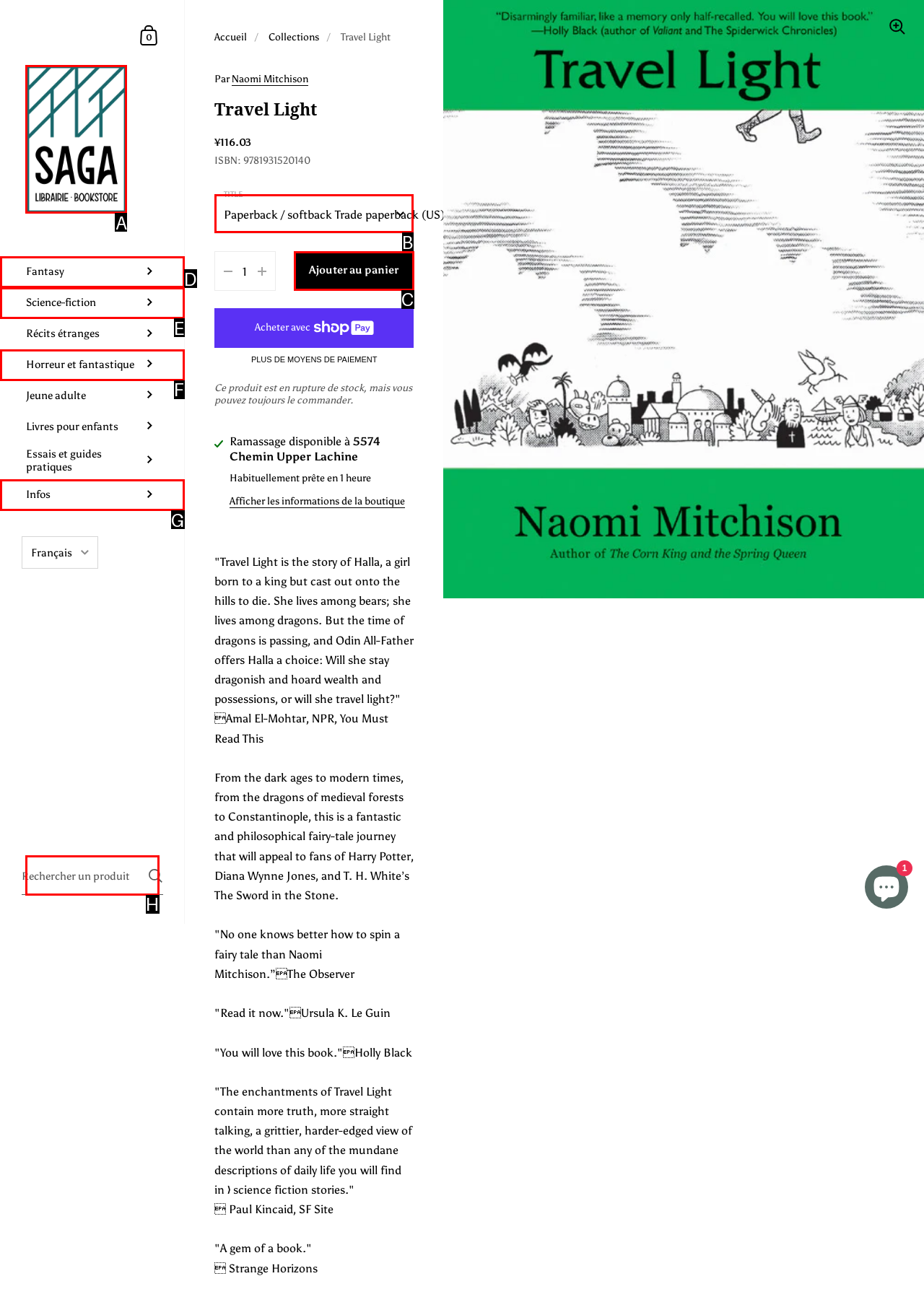Point out which UI element to click to complete this task: Add to cart
Answer with the letter corresponding to the right option from the available choices.

C